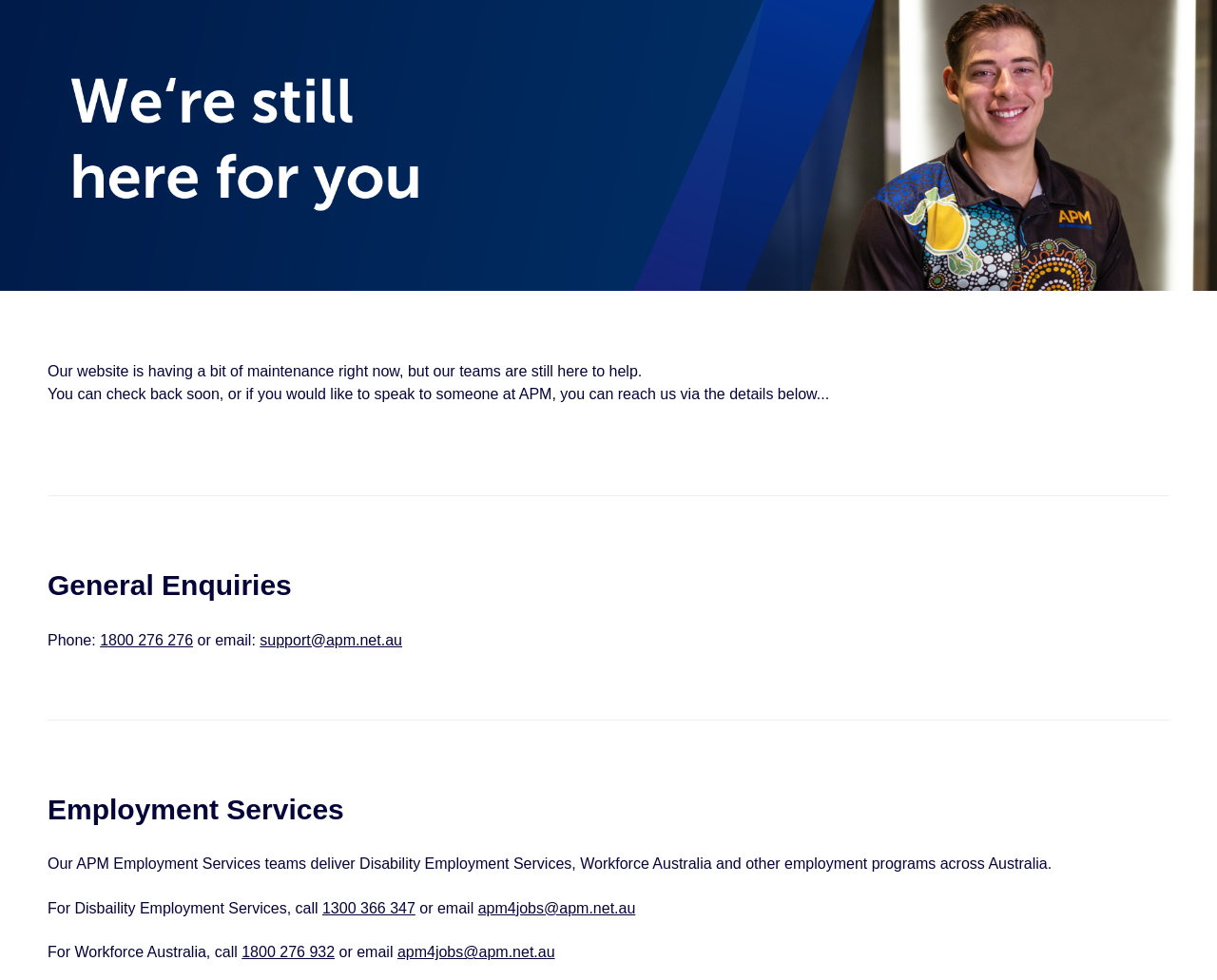Please determine the bounding box of the UI element that matches this description: 1300 366 347. The coordinates should be given as (top-left x, top-left y, bottom-right x, bottom-right y), with all values between 0 and 1.

[0.265, 0.918, 0.341, 0.935]